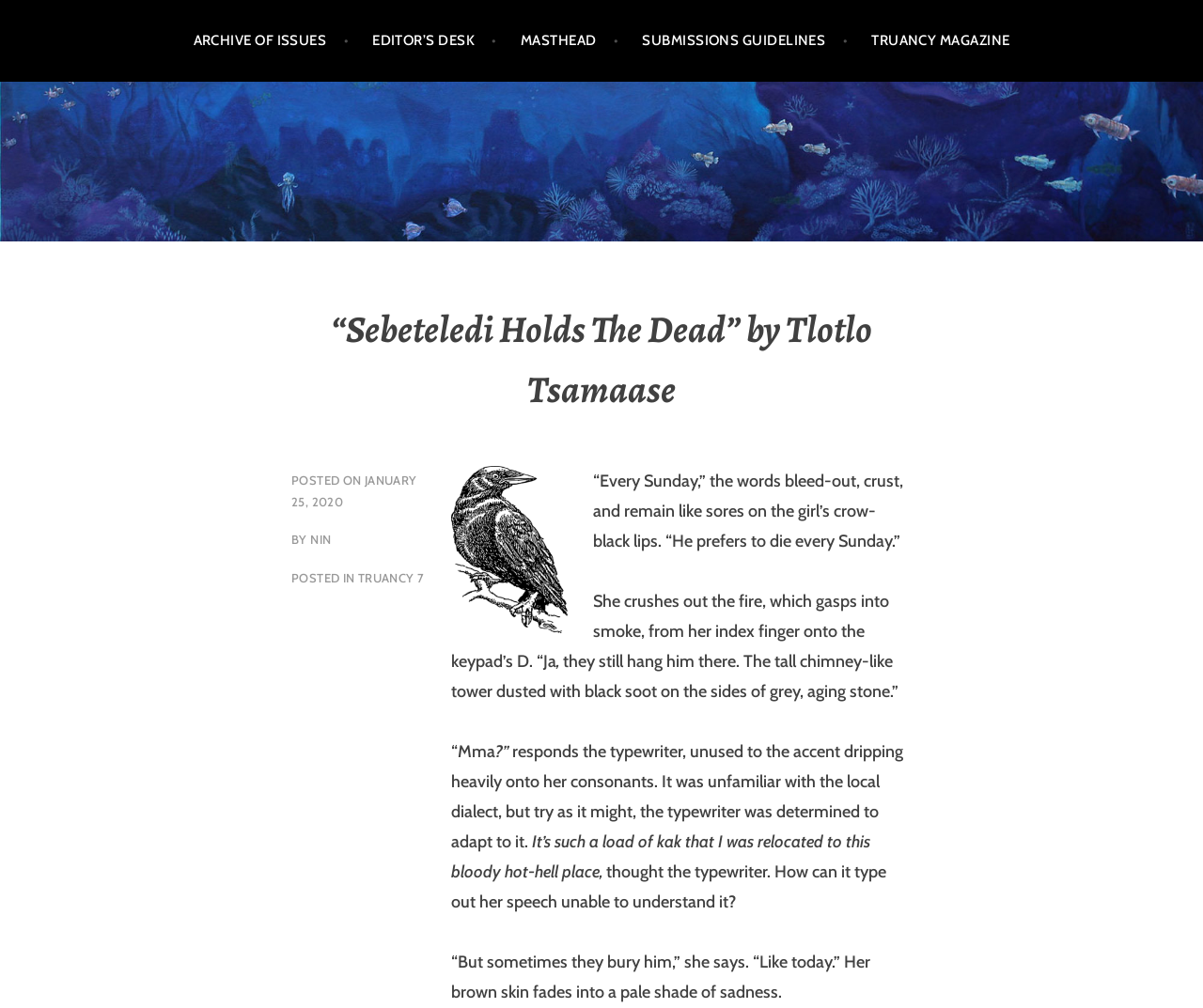Please specify the bounding box coordinates of the clickable region necessary for completing the following instruction: "Visit EDITOR’S DESK". The coordinates must consist of four float numbers between 0 and 1, i.e., [left, top, right, bottom].

[0.309, 0.014, 0.413, 0.067]